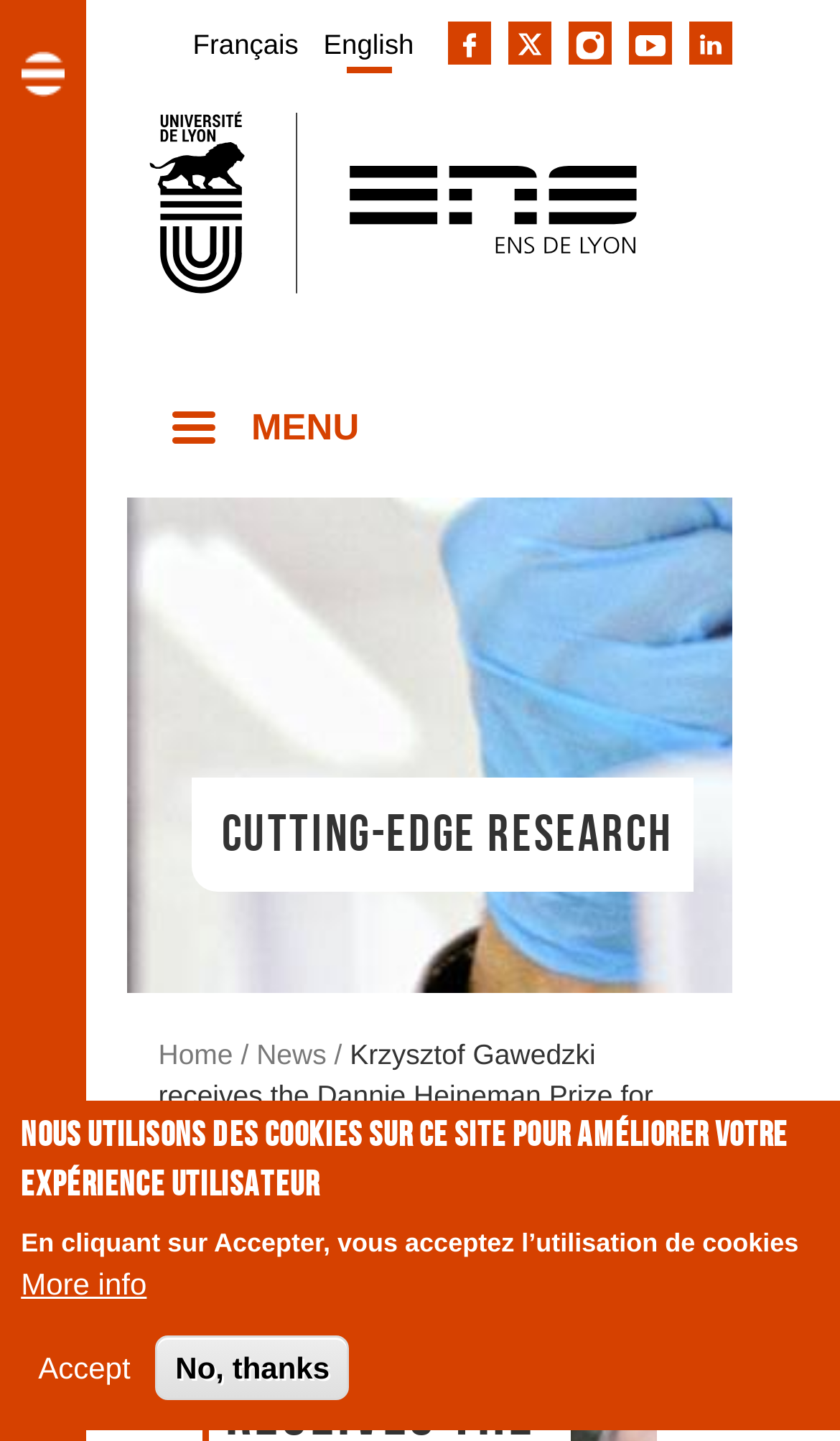What is the purpose of the cookie notification?
Craft a detailed and extensive response to the question.

The cookie notification element contains the text 'Nous utilisons des cookies sur ce site pour améliorer votre expérience utilisateur', which indicates that the purpose of the cookie notification is to inform users that cookies are used to improve their experience on the website.